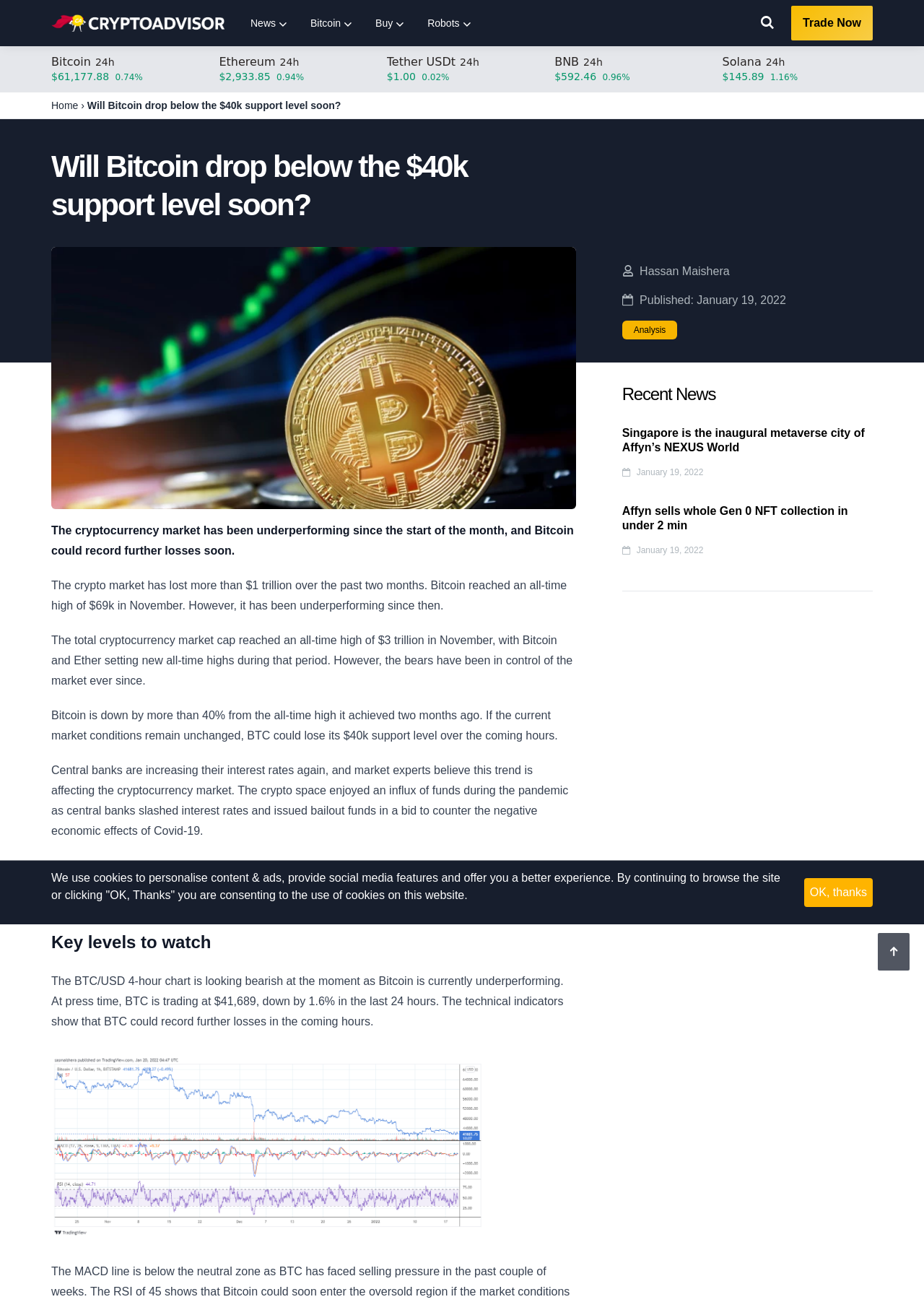Determine the bounding box coordinates (top-left x, top-left y, bottom-right x, bottom-right y) of the UI element described in the following text: Buy

[0.394, 0.0, 0.45, 0.035]